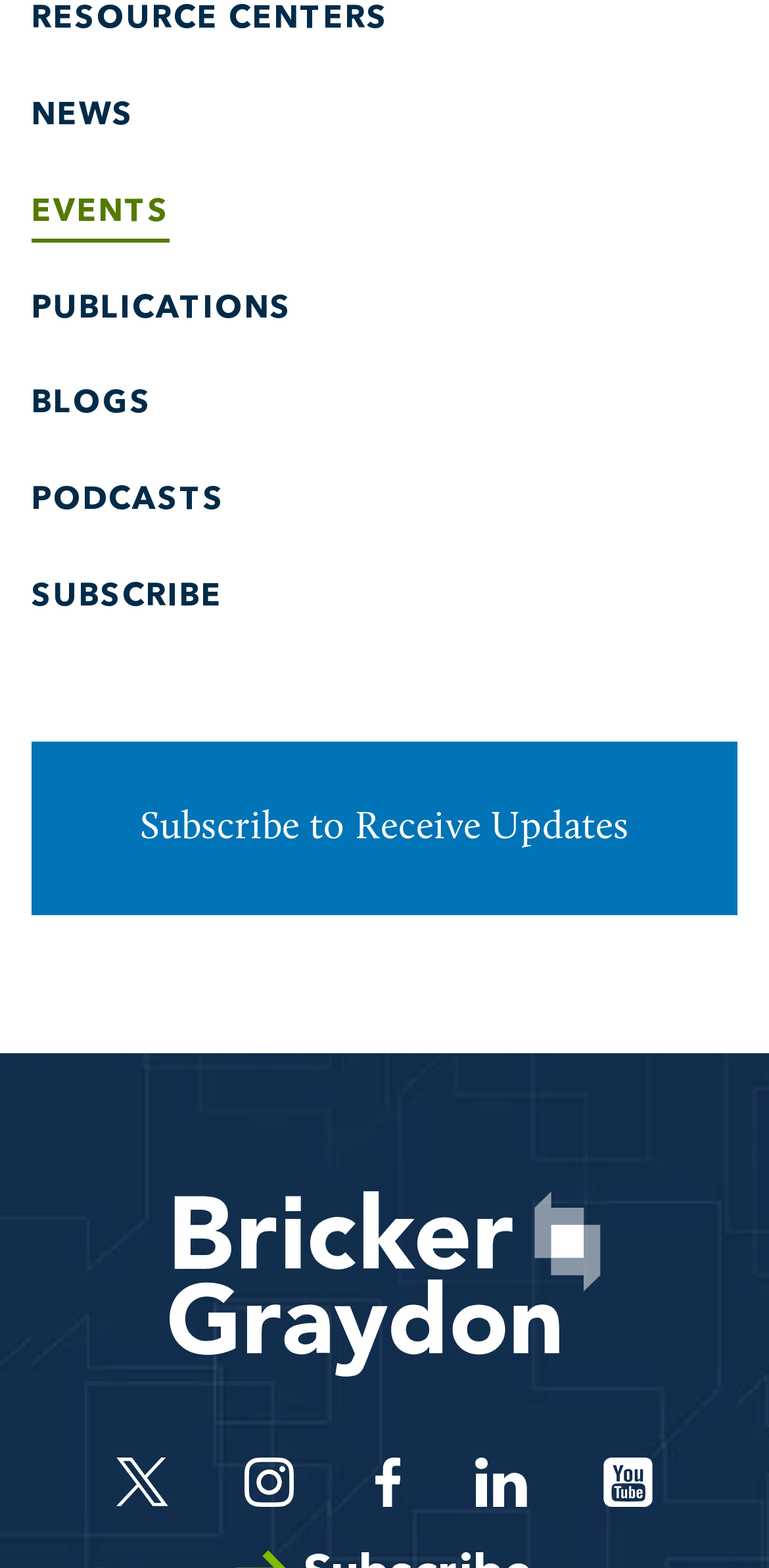Please provide the bounding box coordinates for the UI element as described: "Subscribe to Receive Updates". The coordinates must be four floats between 0 and 1, represented as [left, top, right, bottom].

[0.041, 0.473, 0.959, 0.584]